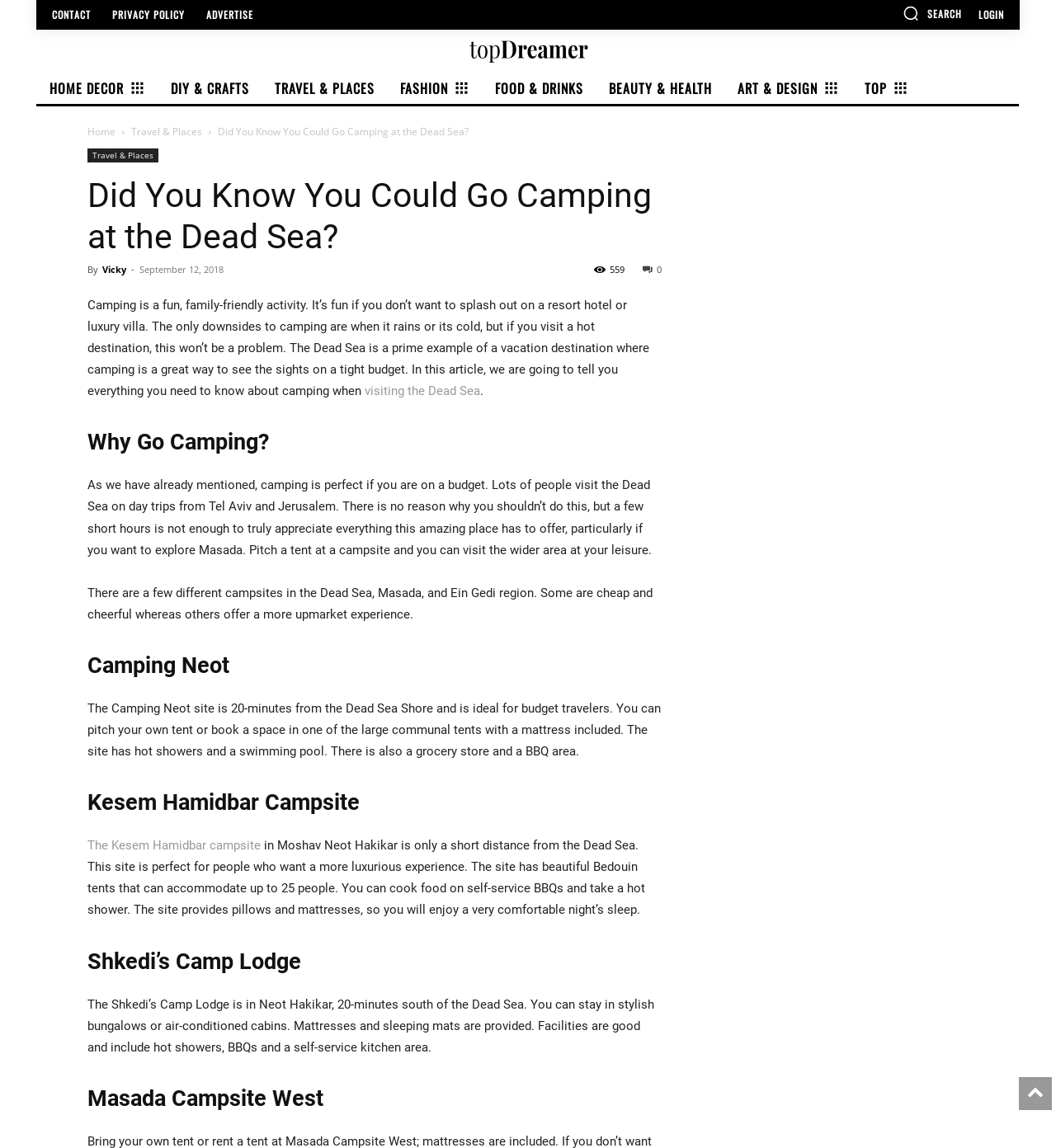Please identify the webpage's heading and generate its text content.

Did You Know You Could Go Camping at the Dead Sea?